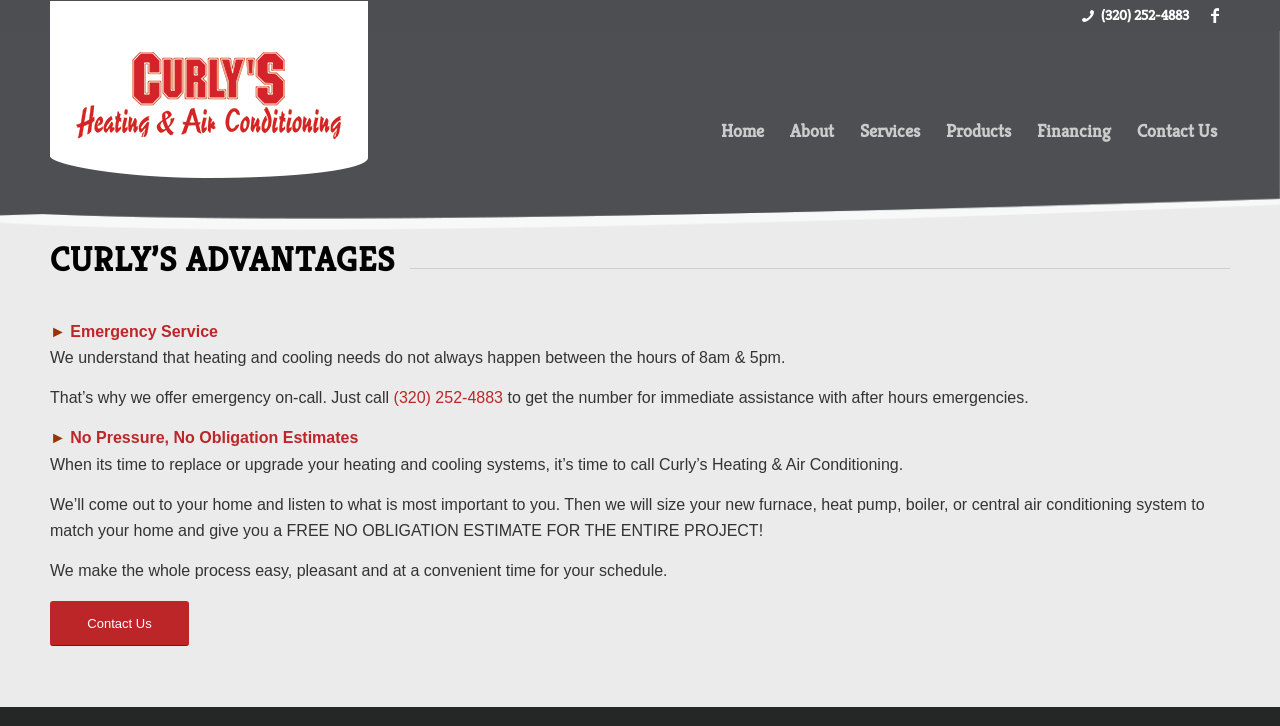Please identify the bounding box coordinates of the element I need to click to follow this instruction: "Contact Us".

[0.039, 0.828, 0.148, 0.889]